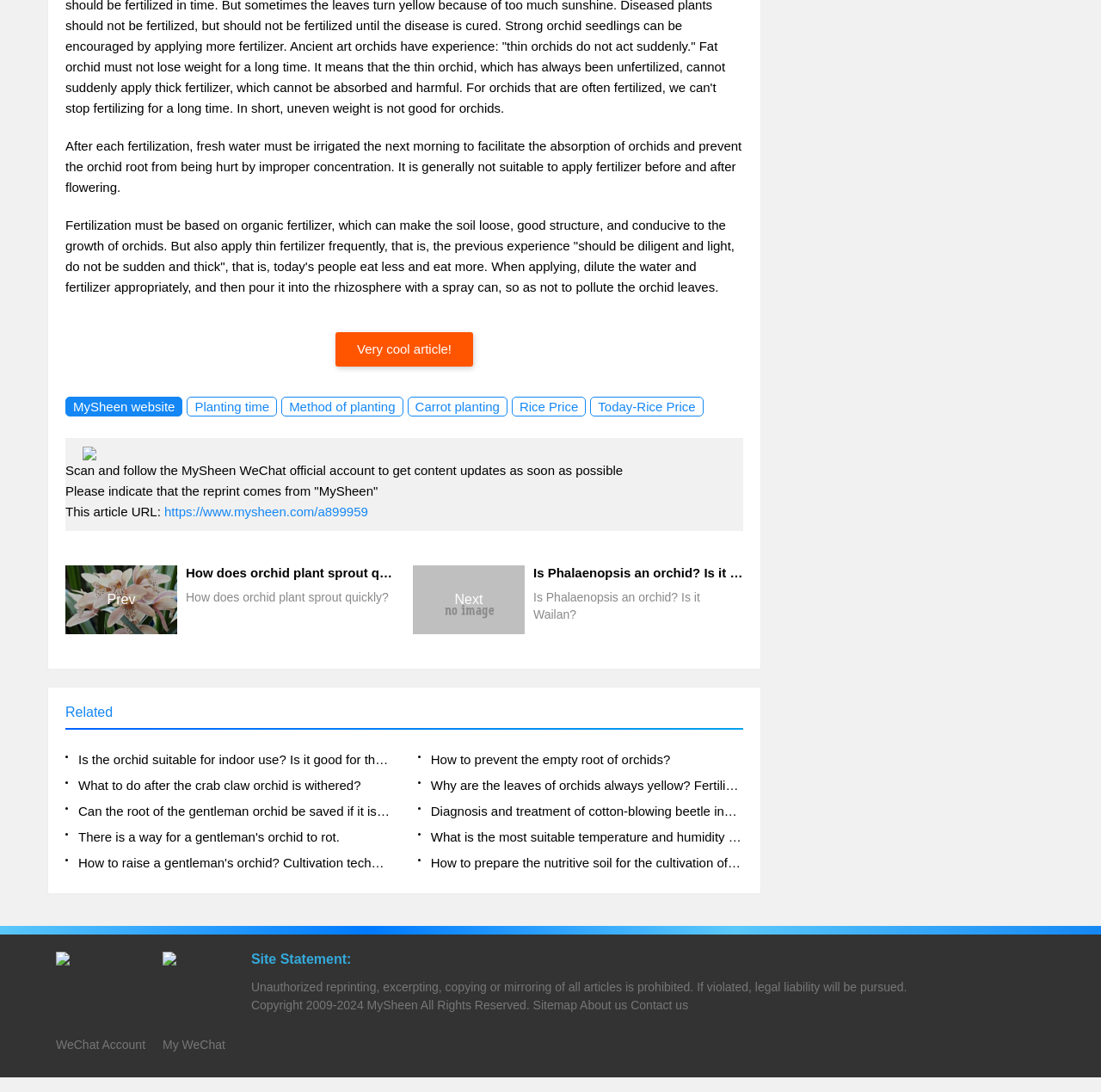How often should fertilizer be applied? Refer to the image and provide a one-word or short phrase answer.

Thin and frequent